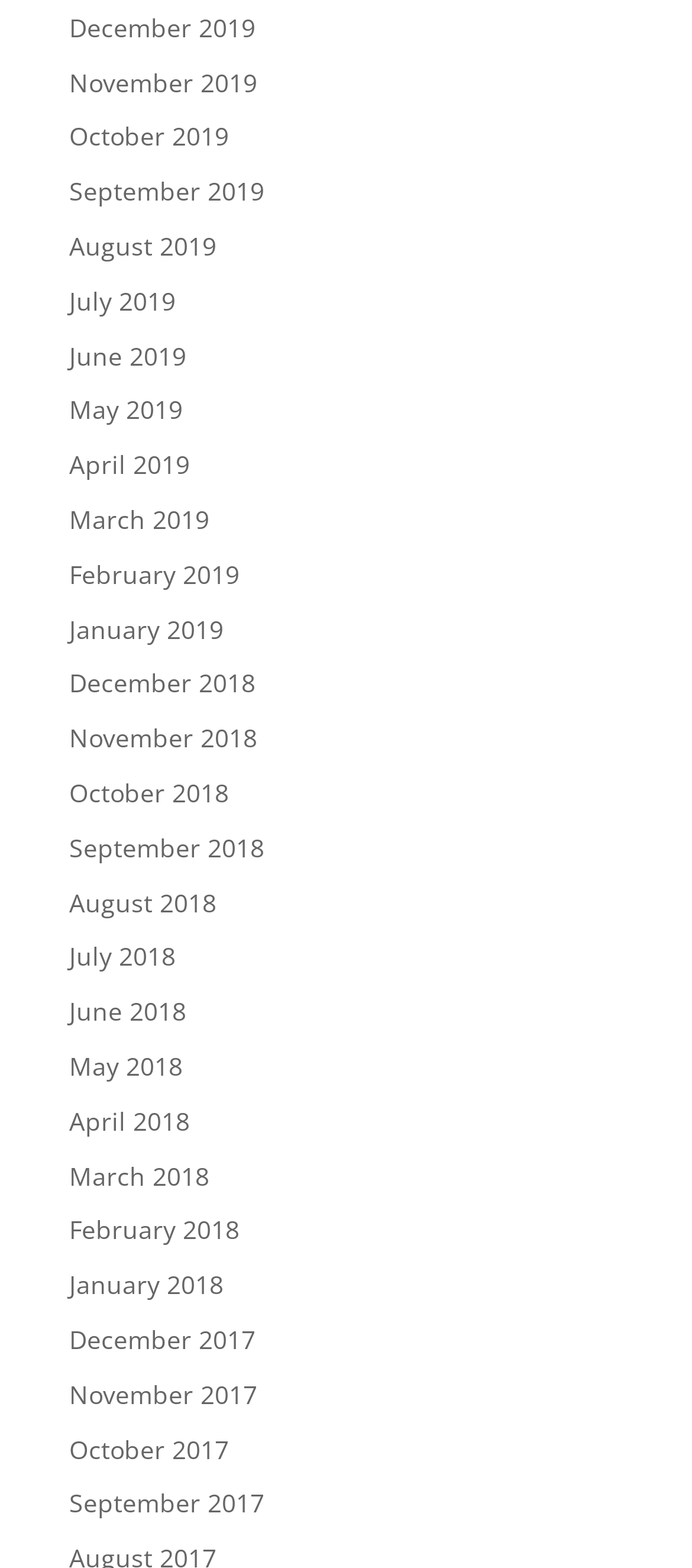Pinpoint the bounding box coordinates of the element you need to click to execute the following instruction: "access January 2019". The bounding box should be represented by four float numbers between 0 and 1, in the format [left, top, right, bottom].

[0.1, 0.39, 0.323, 0.412]